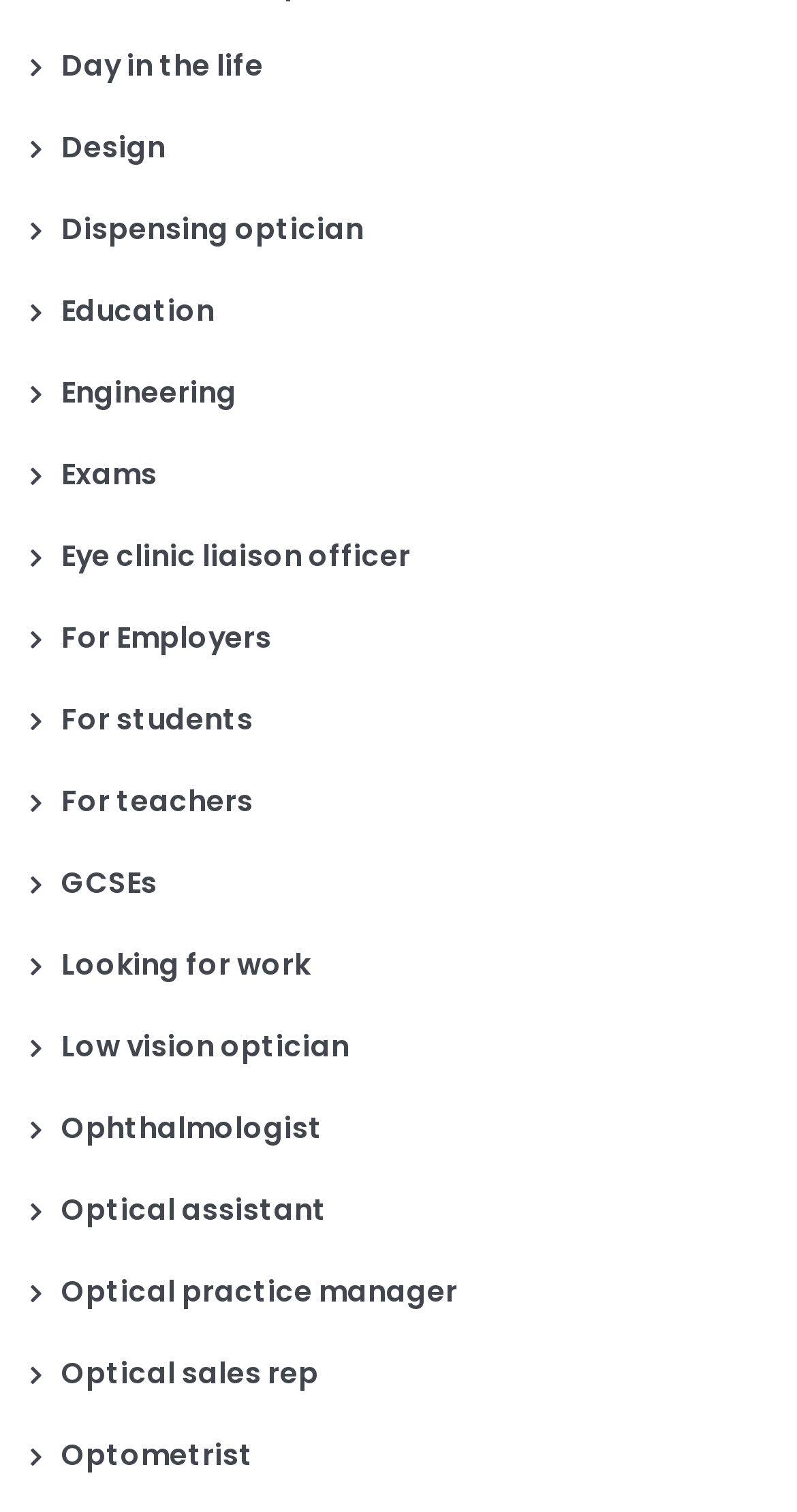Determine the bounding box coordinates of the area to click in order to meet this instruction: "Read about dispensing optician".

[0.038, 0.138, 0.456, 0.165]